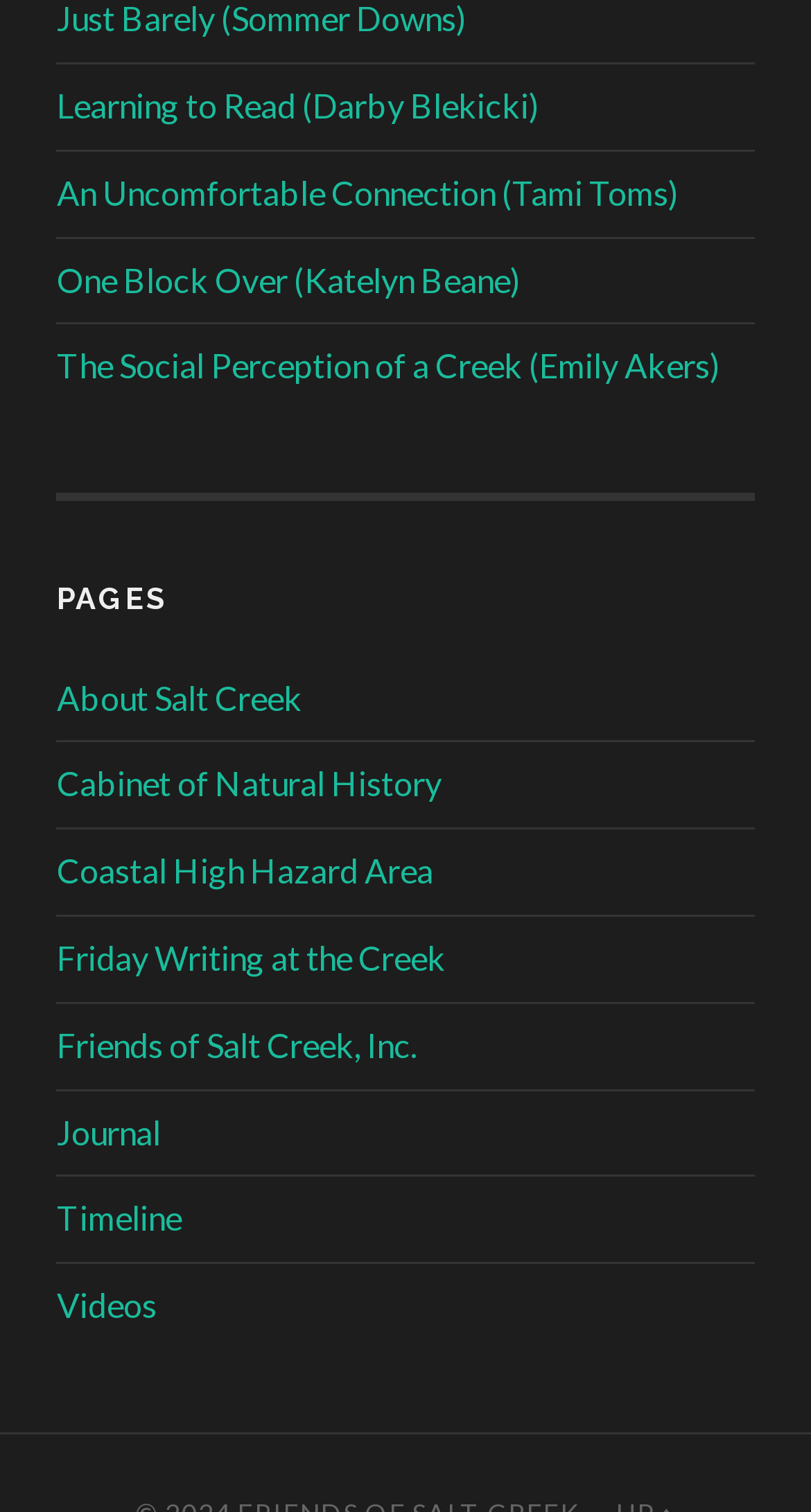How many links are under the 'PAGES' heading?
Using the visual information, reply with a single word or short phrase.

8